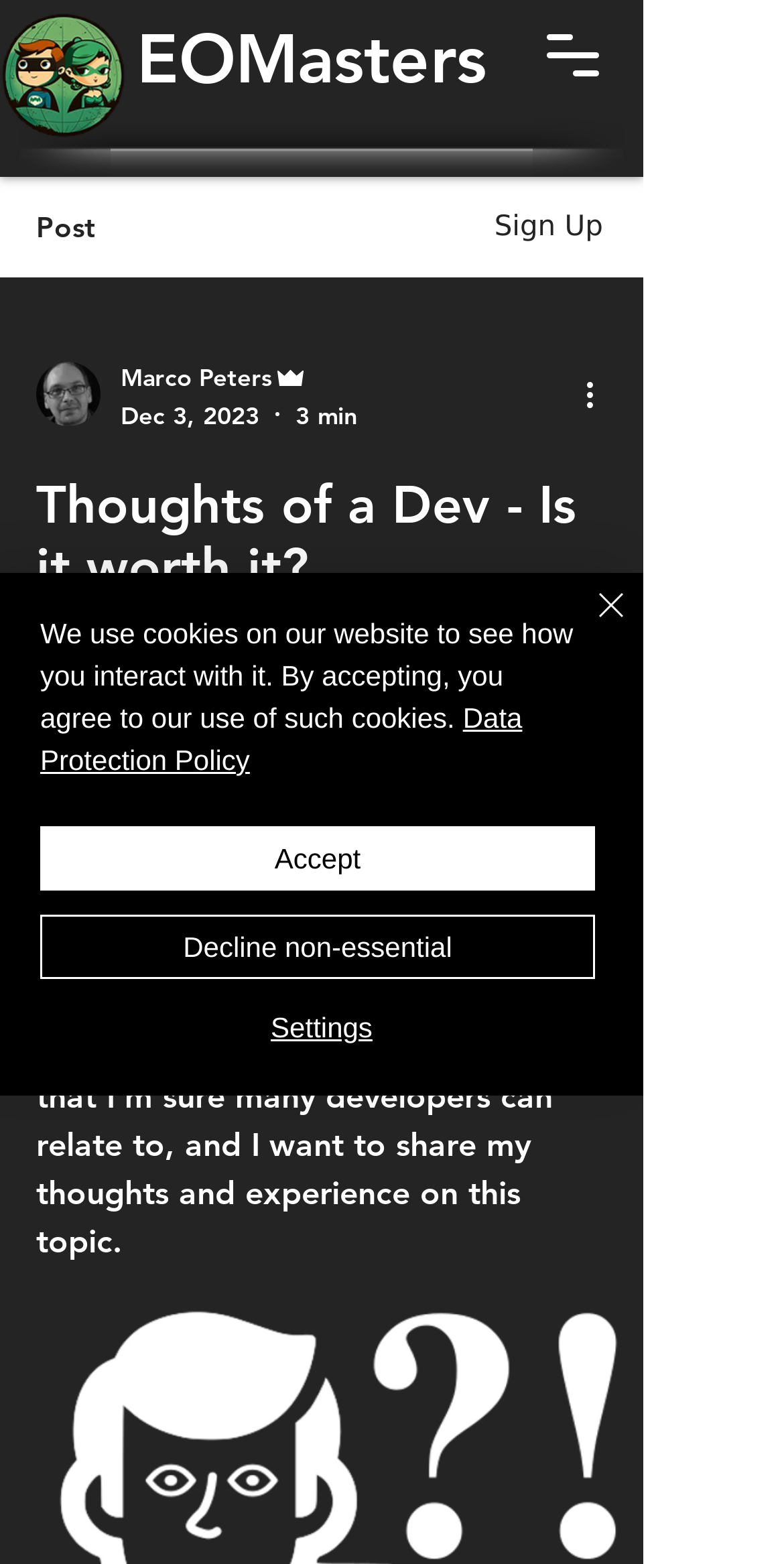Please determine the bounding box coordinates of the section I need to click to accomplish this instruction: "View page 2".

None